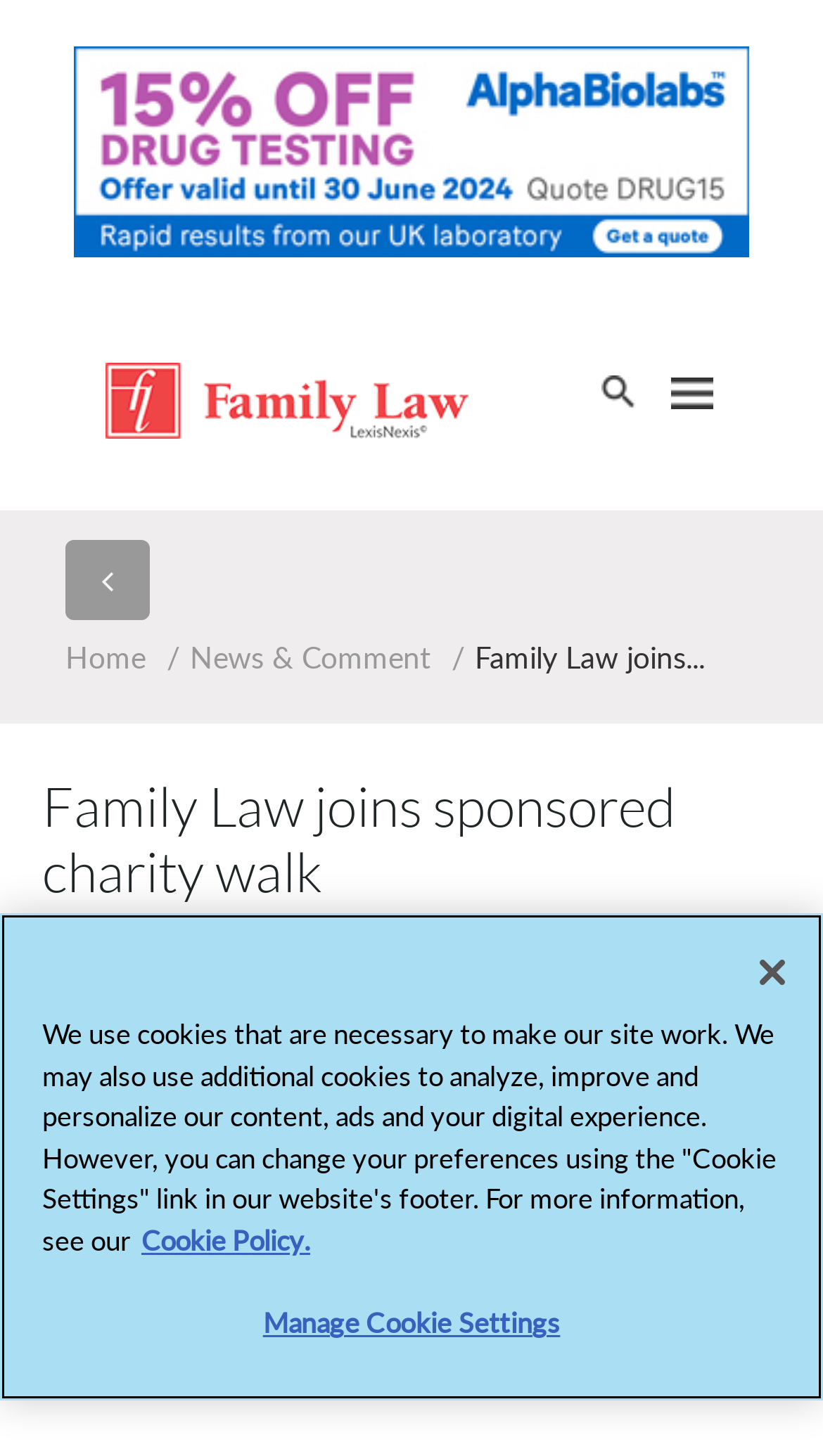What is the date of the article?
Look at the image and provide a detailed response to the question.

I found the date of the article by looking at the static text element that says 'Date:' and then finding the corresponding date value which is '20 APR 2009'.